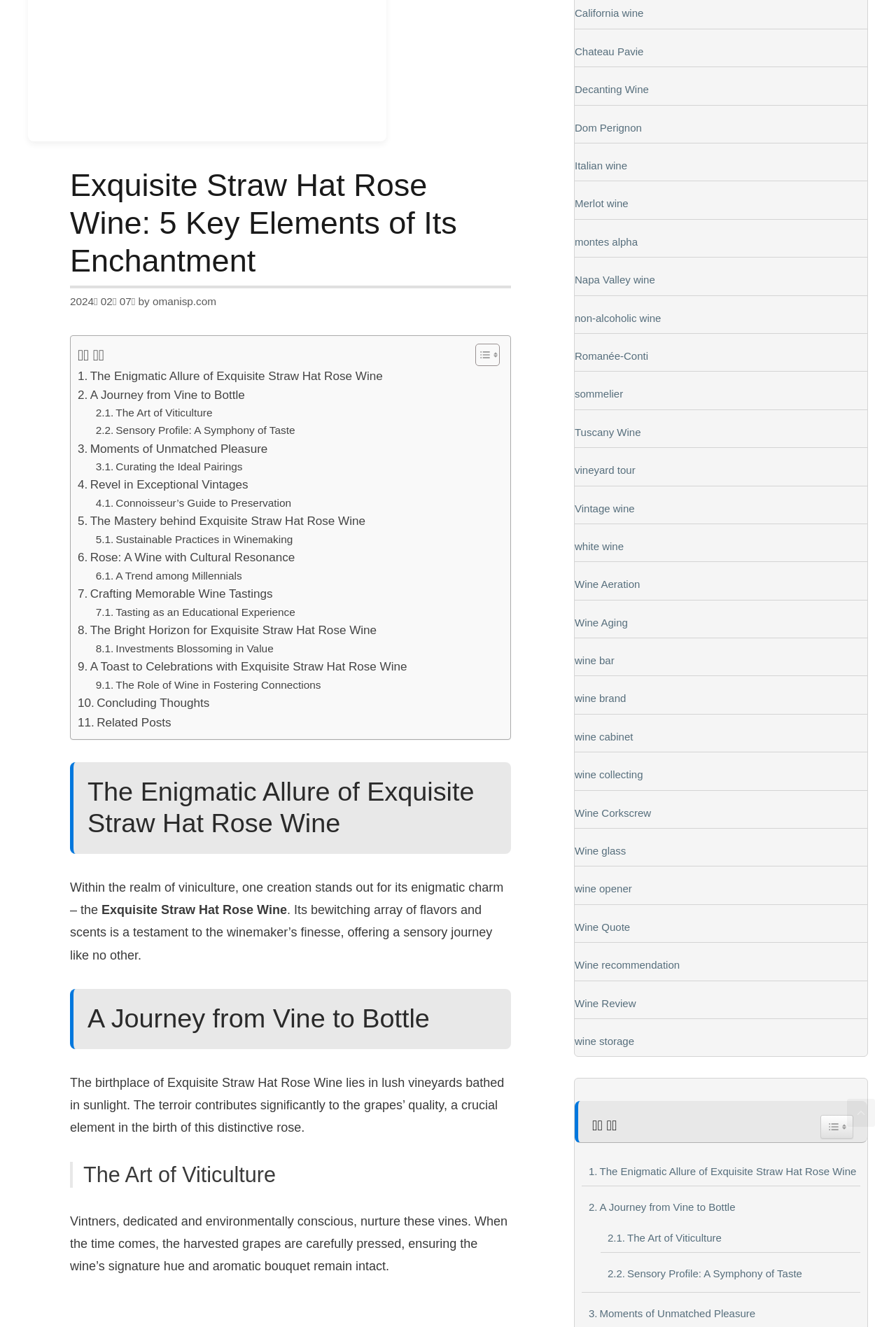Determine the bounding box coordinates of the UI element described below. Use the format (top-left x, top-left y, bottom-right x, bottom-right y) with floating point numbers between 0 and 1: Curating the Ideal Pairings

[0.107, 0.345, 0.271, 0.358]